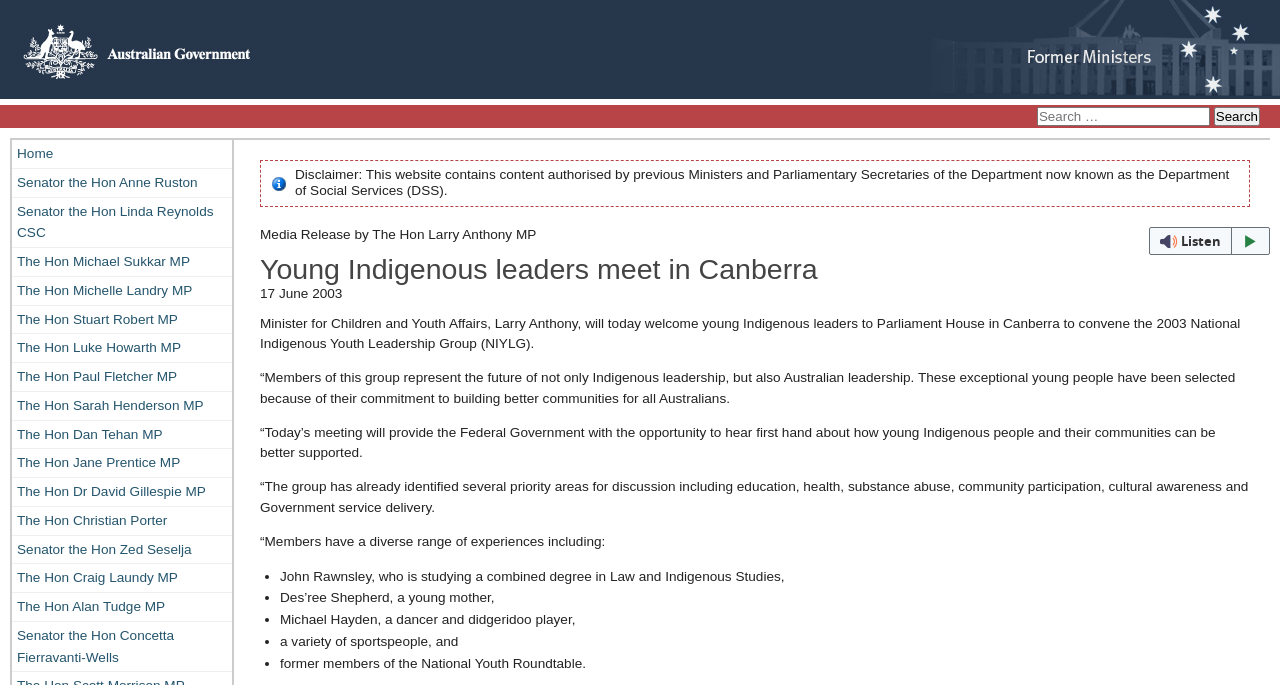What is one of the priority areas for discussion mentioned in the article?
Based on the image, answer the question in a detailed manner.

The answer can be found in the paragraph that starts with '“The group has already identified several priority areas for discussion including...' The priority areas mentioned include education, health, substance abuse, community participation, cultural awareness, and Government service delivery. One of these areas is education.